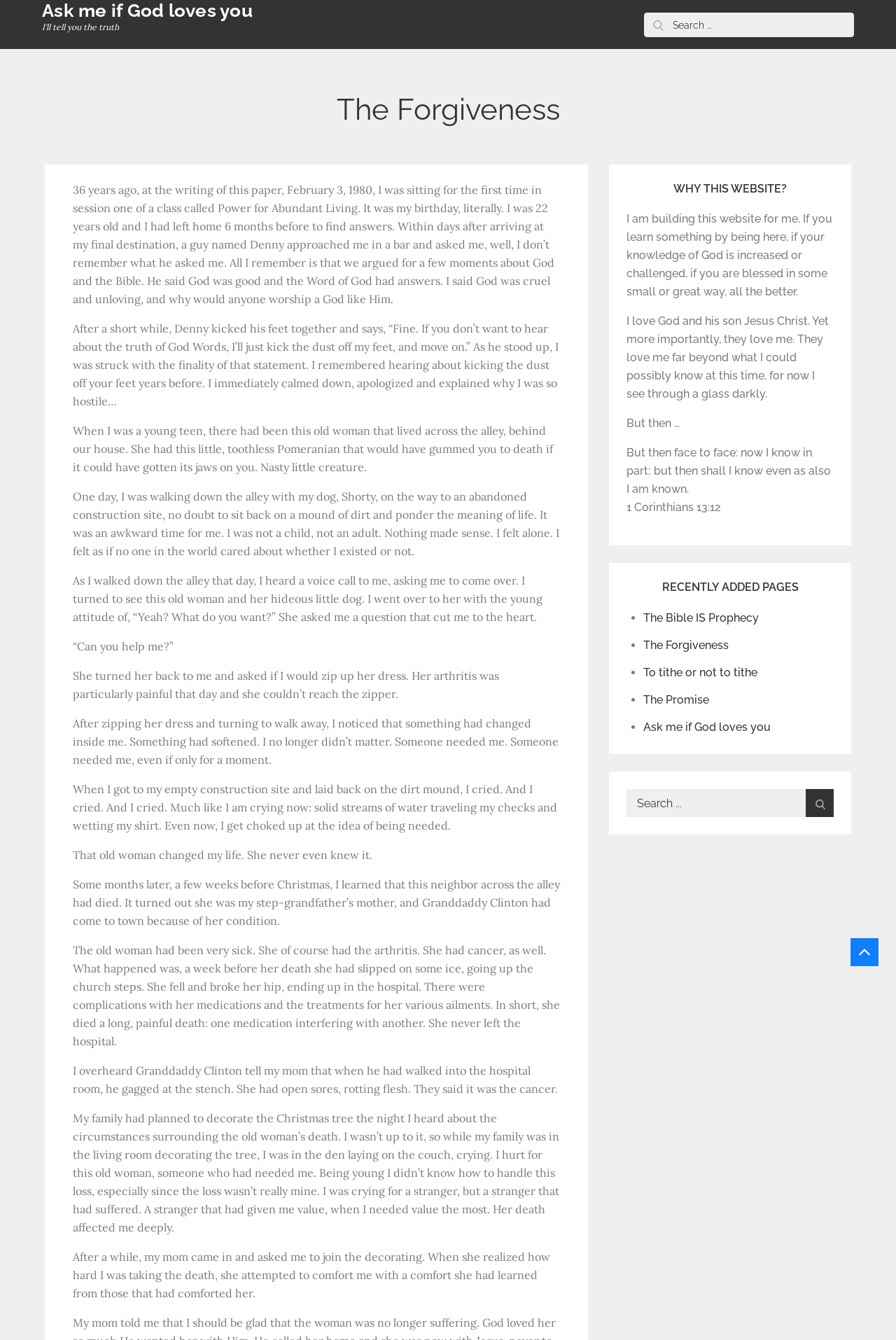Please indicate the bounding box coordinates of the element's region to be clicked to achieve the instruction: "Click on 'Ask me if God loves you'". Provide the coordinates as four float numbers between 0 and 1, i.e., [left, top, right, bottom].

[0.047, 0.0, 0.282, 0.016]